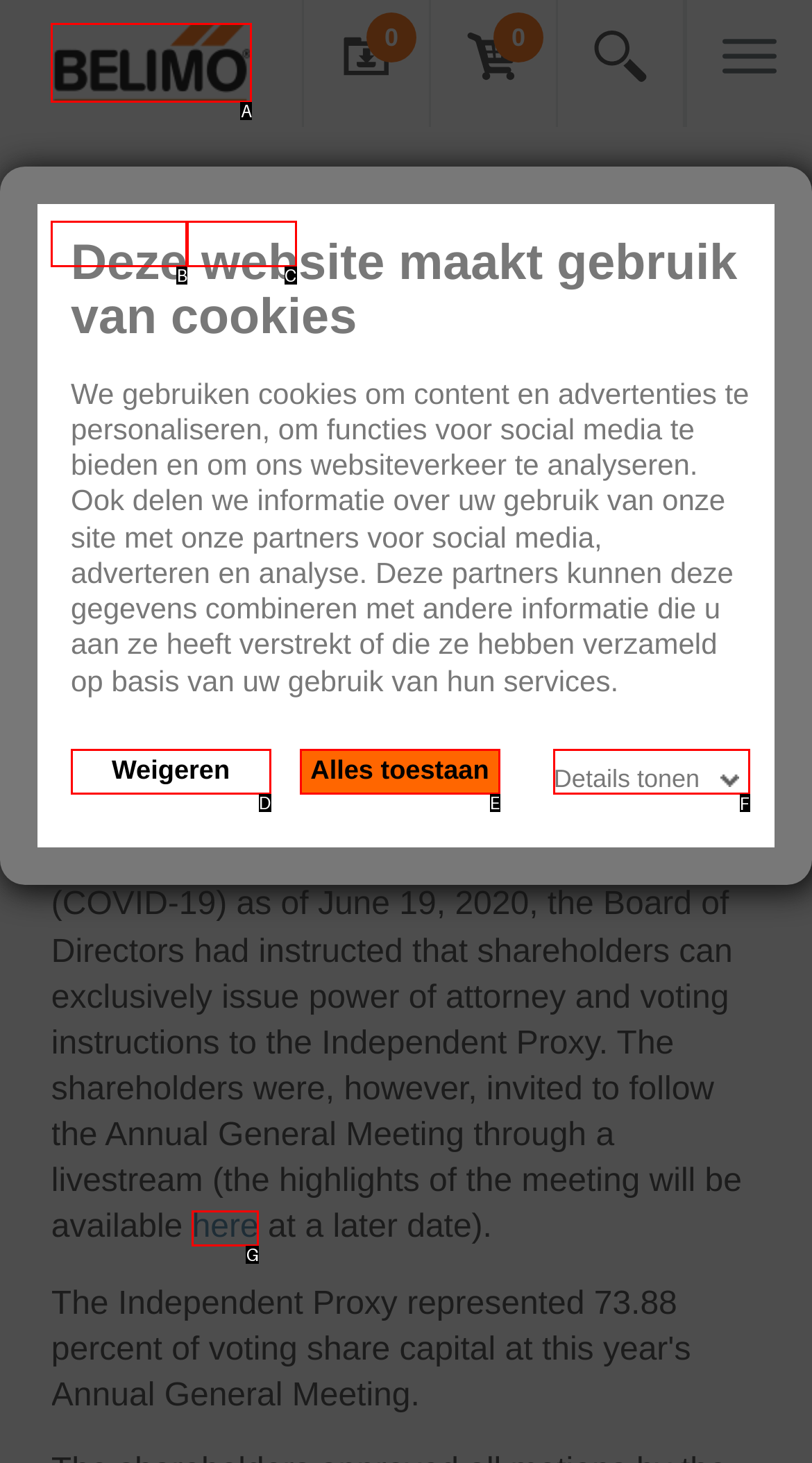Given the element description: Nieuws, choose the HTML element that aligns with it. Indicate your choice with the corresponding letter.

C